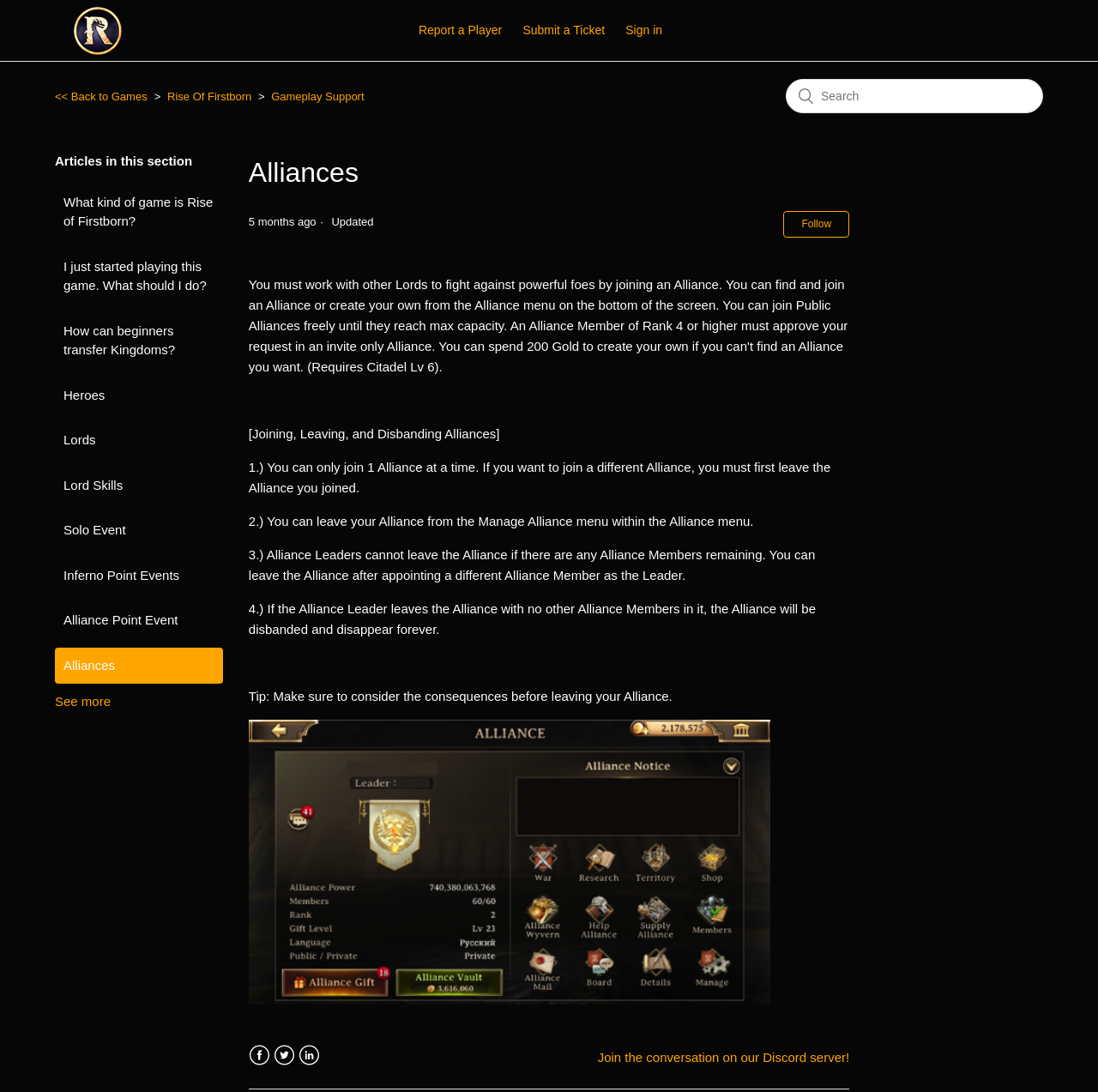What is the purpose of the search bar?
Refer to the image and give a detailed response to the question.

The search bar is located at the top right corner of the webpage, and its purpose is likely to allow users to search for specific game-related content, such as gameplay guides, tutorials, or Alliance information, within the webpage.